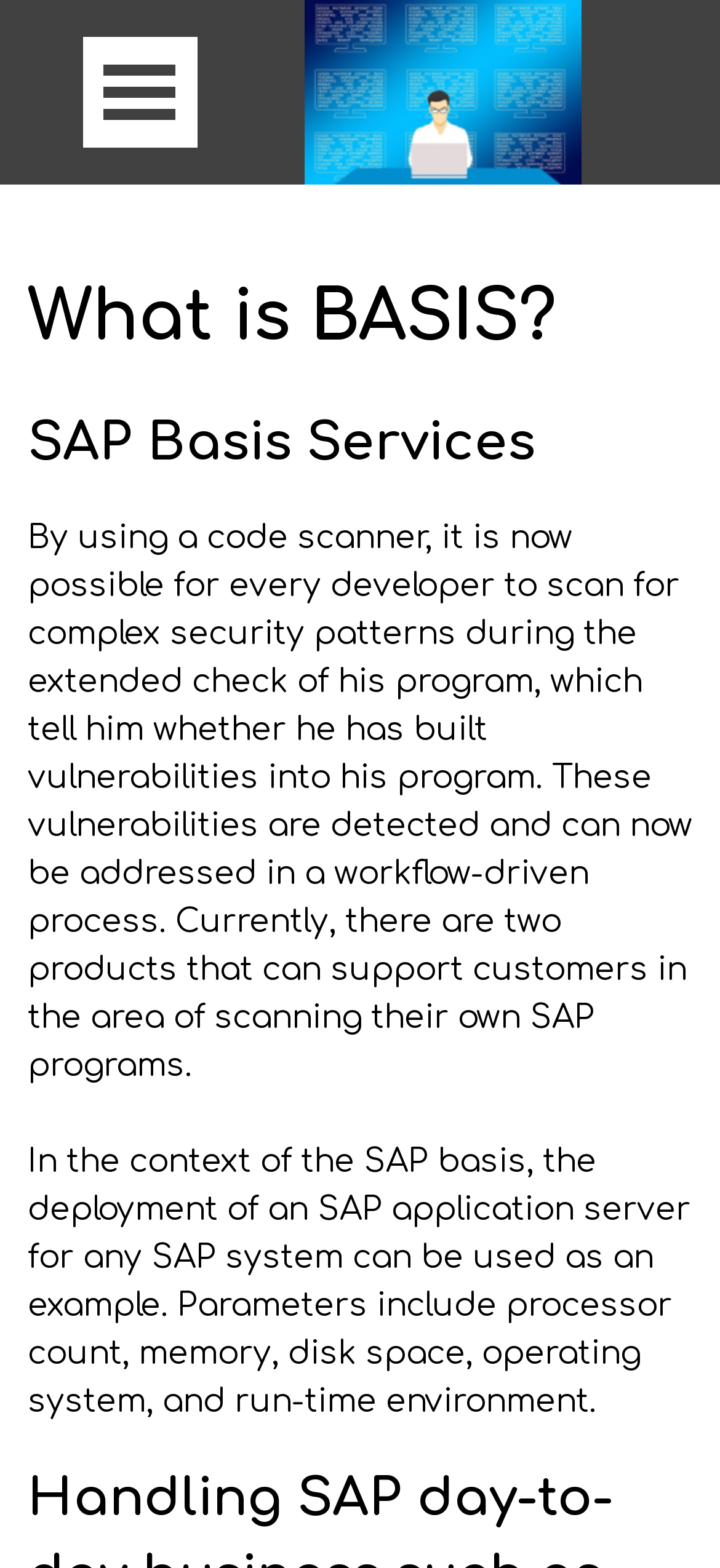Using the information in the image, give a comprehensive answer to the question: 
What parameters are considered for SAP application server deployment?

The webpage mentions that parameters such as processor count, memory, disk space, operating system, and run-time environment are considered when deploying an SAP application server for any SAP system.